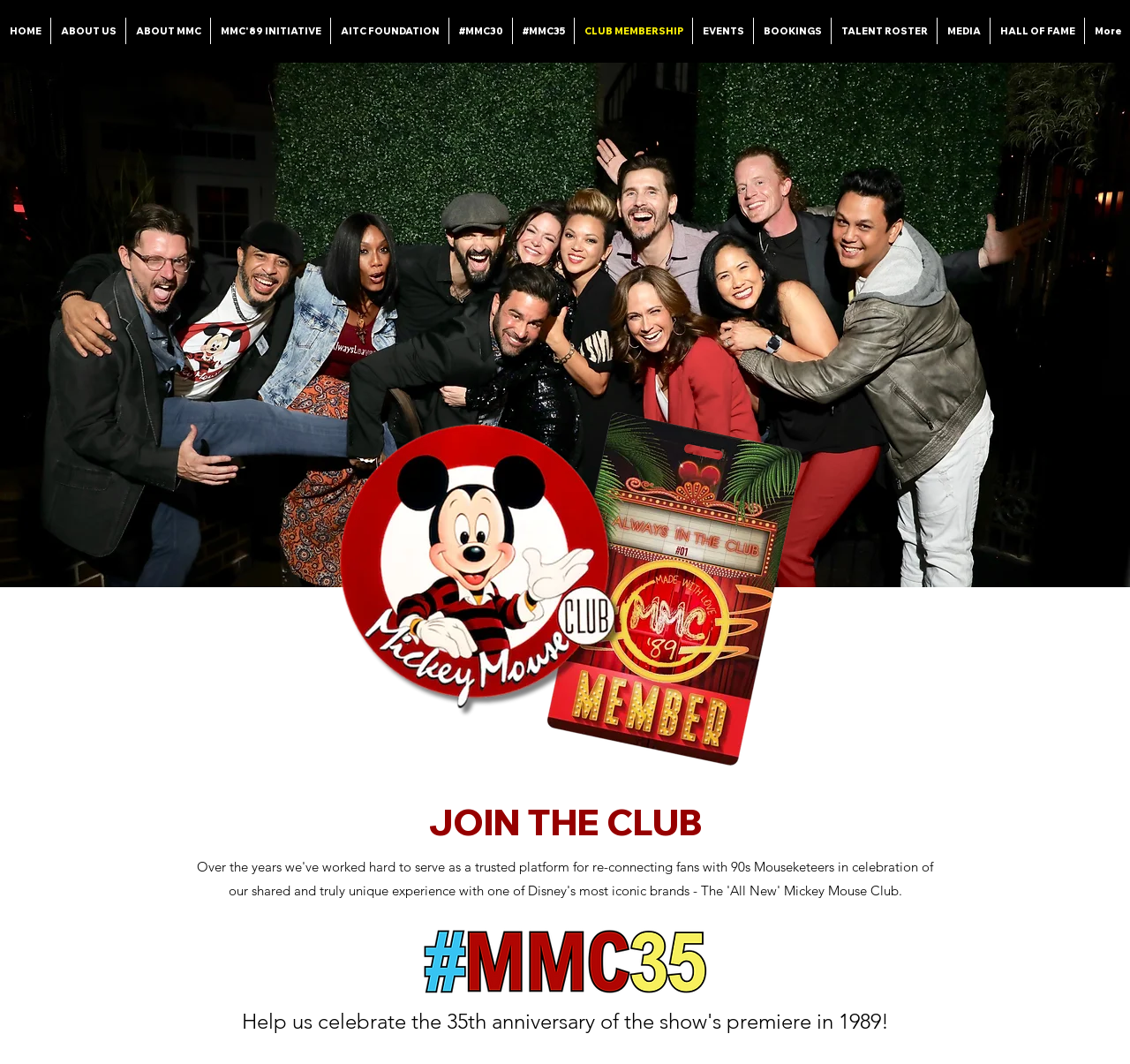Can you find the bounding box coordinates for the element to click on to achieve the instruction: "Click on HOME"?

[0.0, 0.017, 0.045, 0.041]